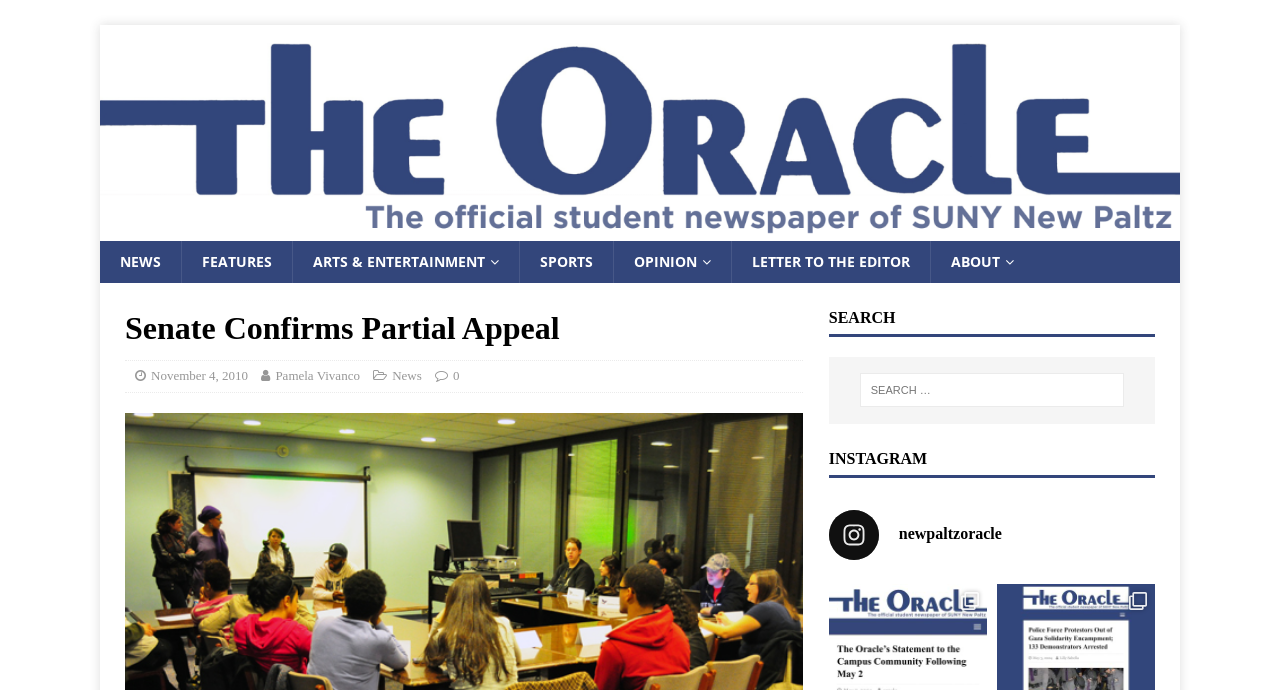Examine the image and give a thorough answer to the following question:
What is the date of the article?

I found the date of the article by looking at the subheading section, where I saw a link with the text 'November 4, 2010'. This suggests that the article was published on this date.